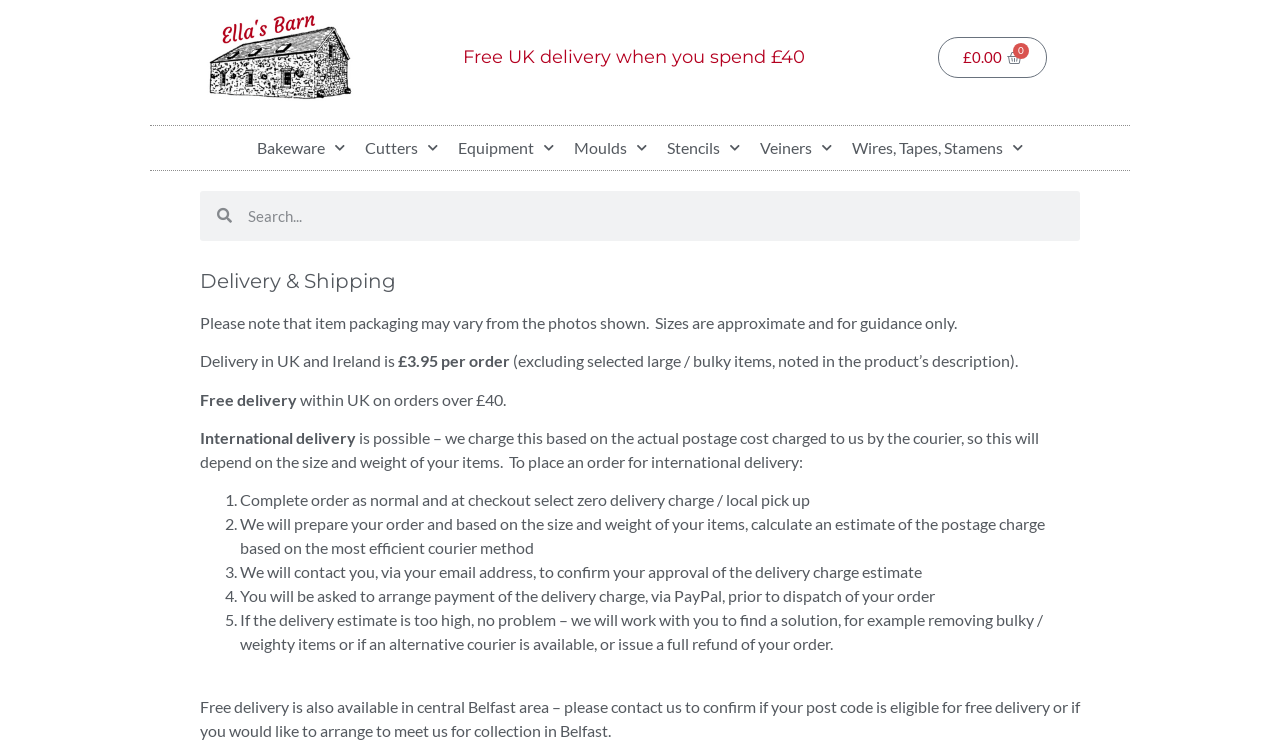Kindly determine the bounding box coordinates for the area that needs to be clicked to execute this instruction: "Learn about 'Fully glazed polished porcelain tile'".

None